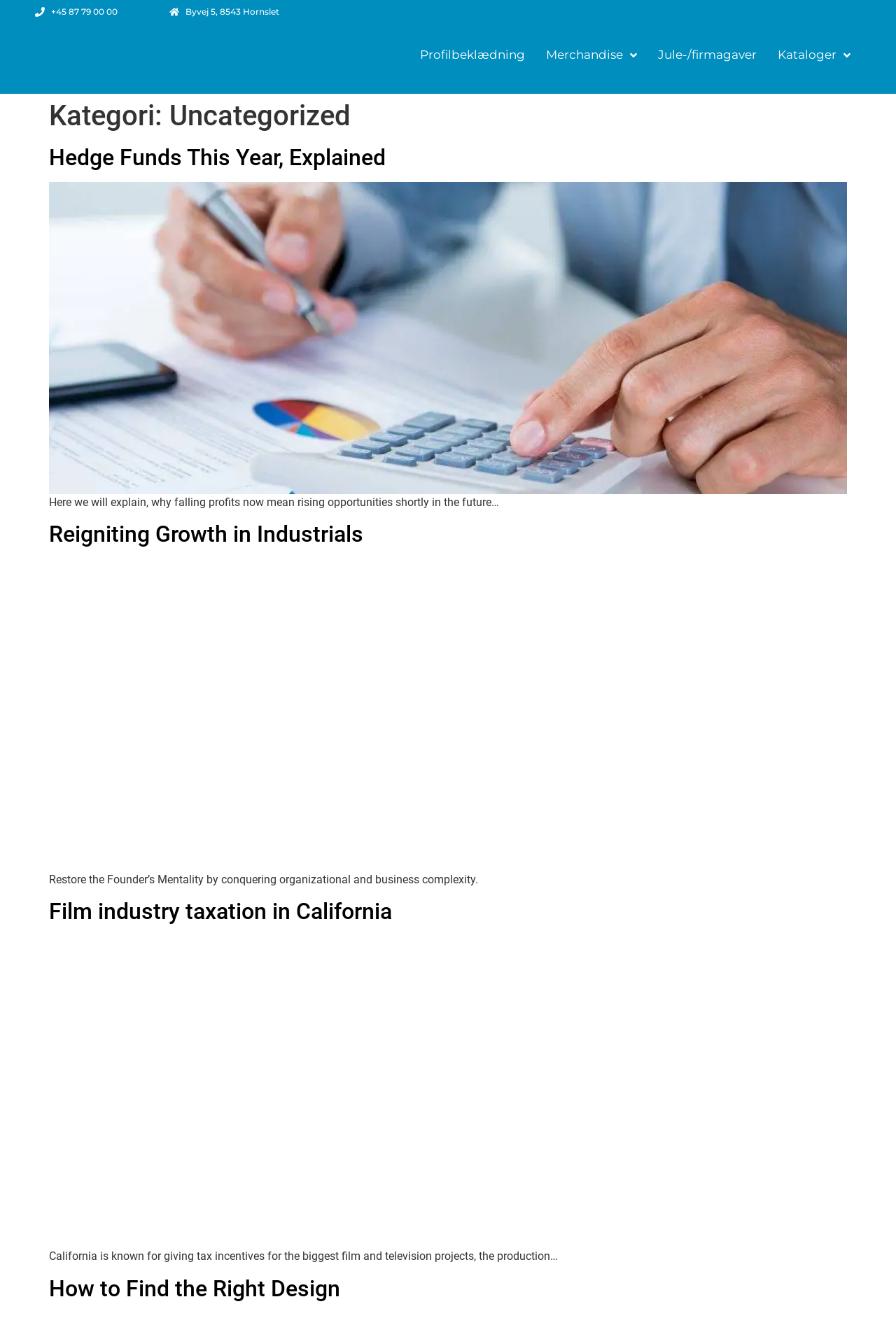Identify the bounding box coordinates for the region to click in order to carry out this instruction: "Call the phone number". Provide the coordinates using four float numbers between 0 and 1, formatted as [left, top, right, bottom].

[0.039, 0.005, 0.173, 0.013]